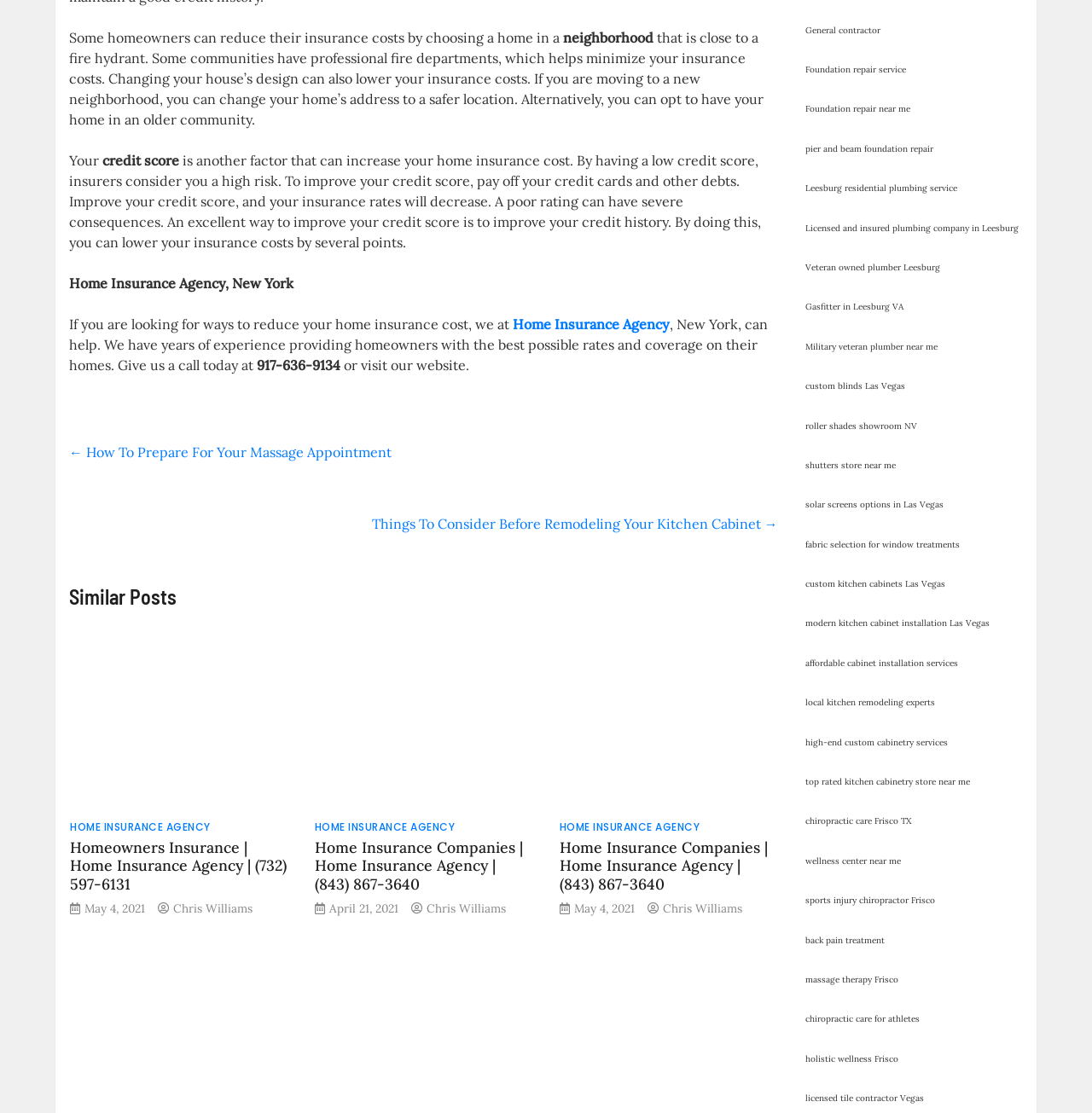Find the bounding box coordinates of the element you need to click on to perform this action: 'Visit the website by clicking on the link'. The coordinates should be represented by four float values between 0 and 1, in the format [left, top, right, bottom].

[0.315, 0.343, 0.43, 0.358]